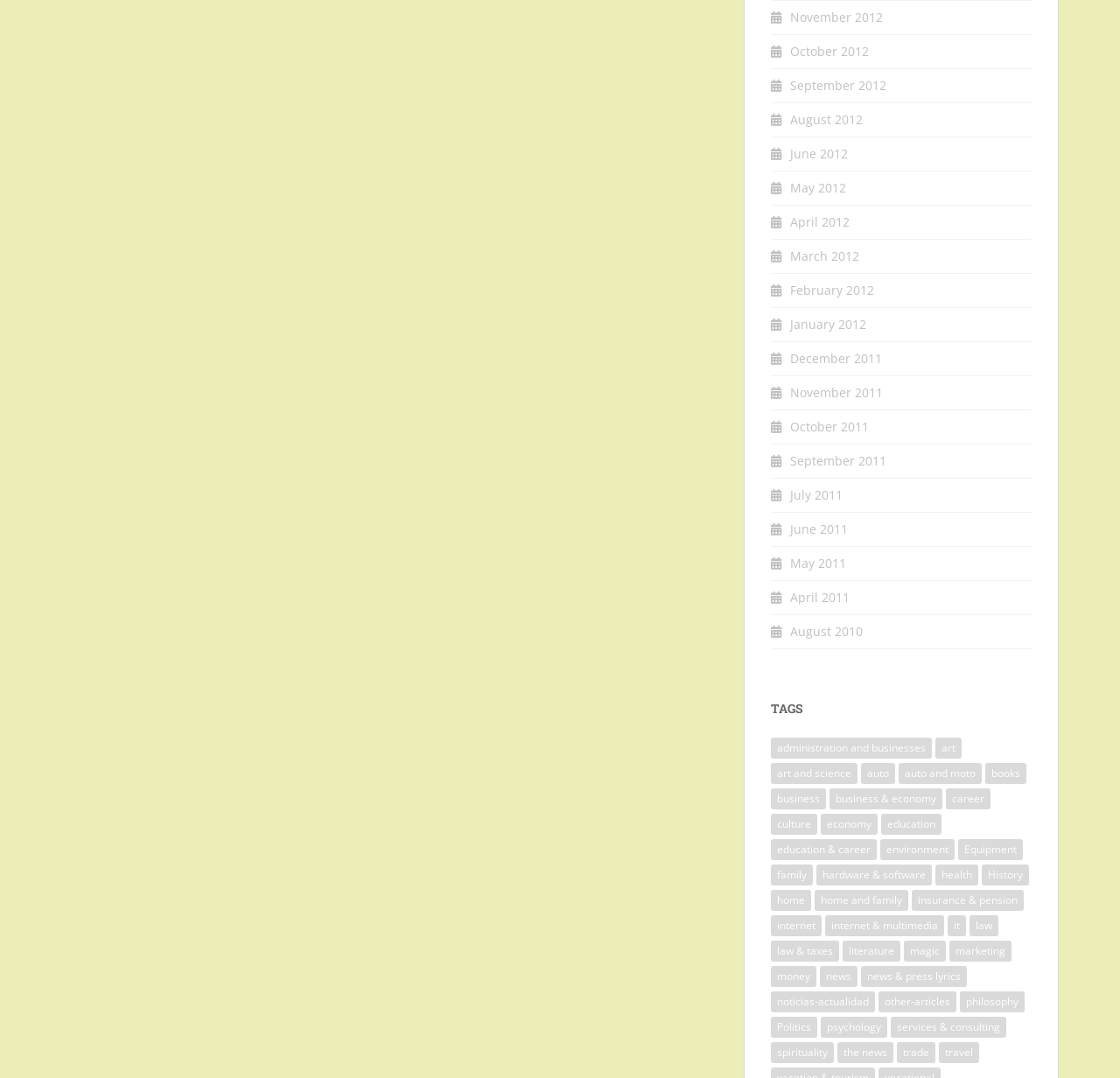Please identify the bounding box coordinates of the element that needs to be clicked to perform the following instruction: "Read news and press lyrics".

[0.769, 0.896, 0.863, 0.916]